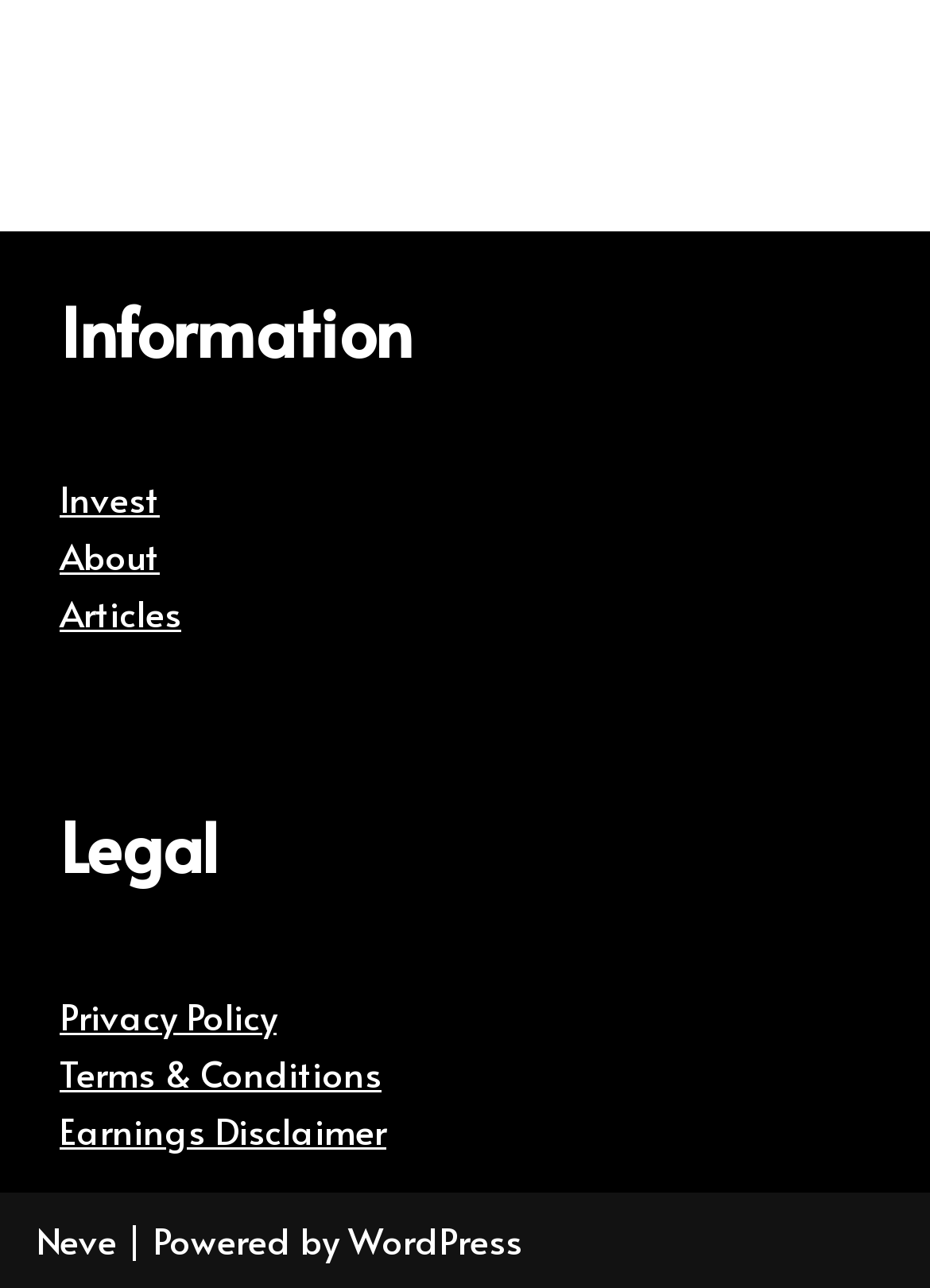Please locate the bounding box coordinates of the element that should be clicked to achieve the given instruction: "Go to About page".

[0.064, 0.411, 0.172, 0.45]